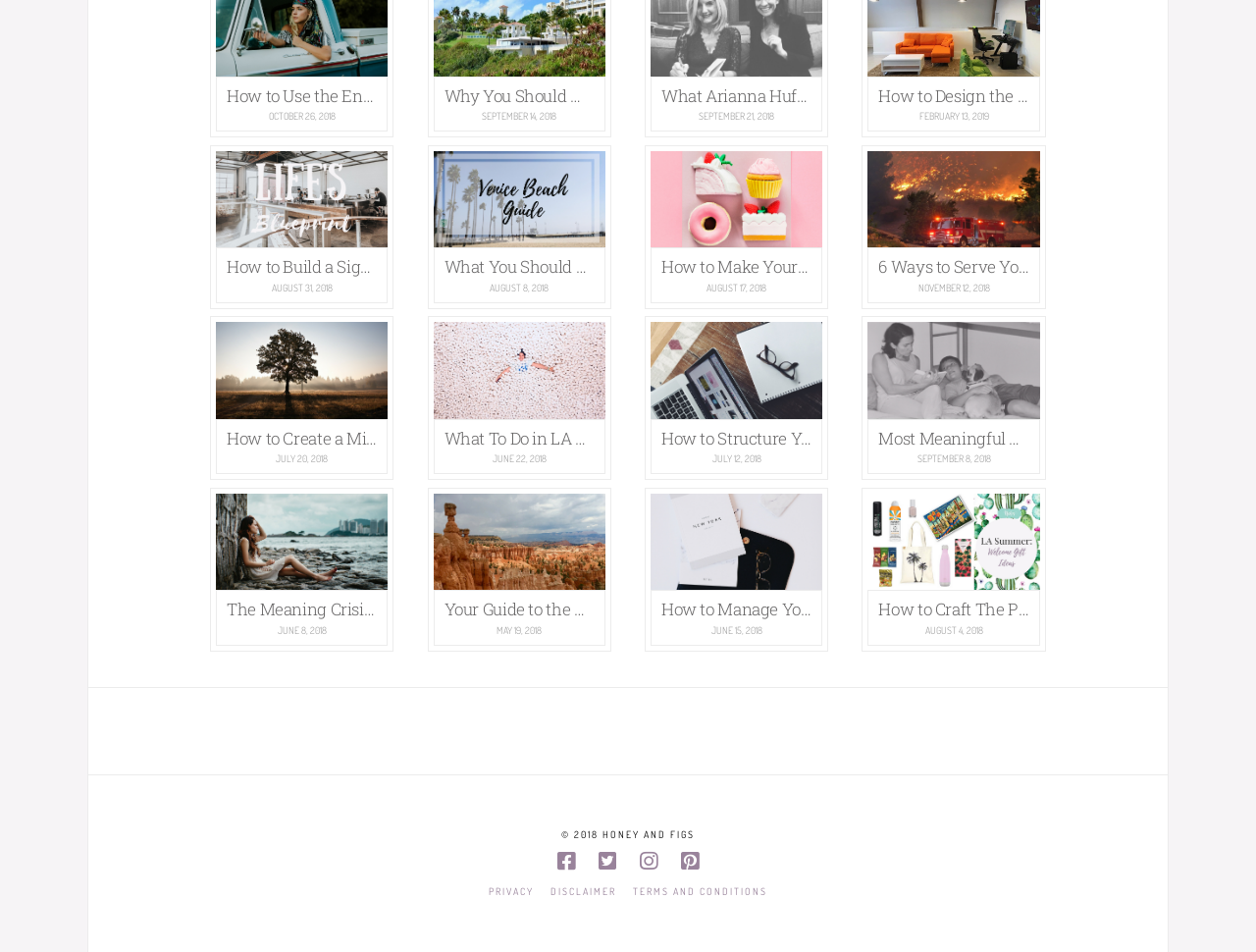Please identify the bounding box coordinates of the area I need to click to accomplish the following instruction: "Read 'How to Build a Significant Life Using MLK’s Blueprint'".

[0.167, 0.152, 0.314, 0.324]